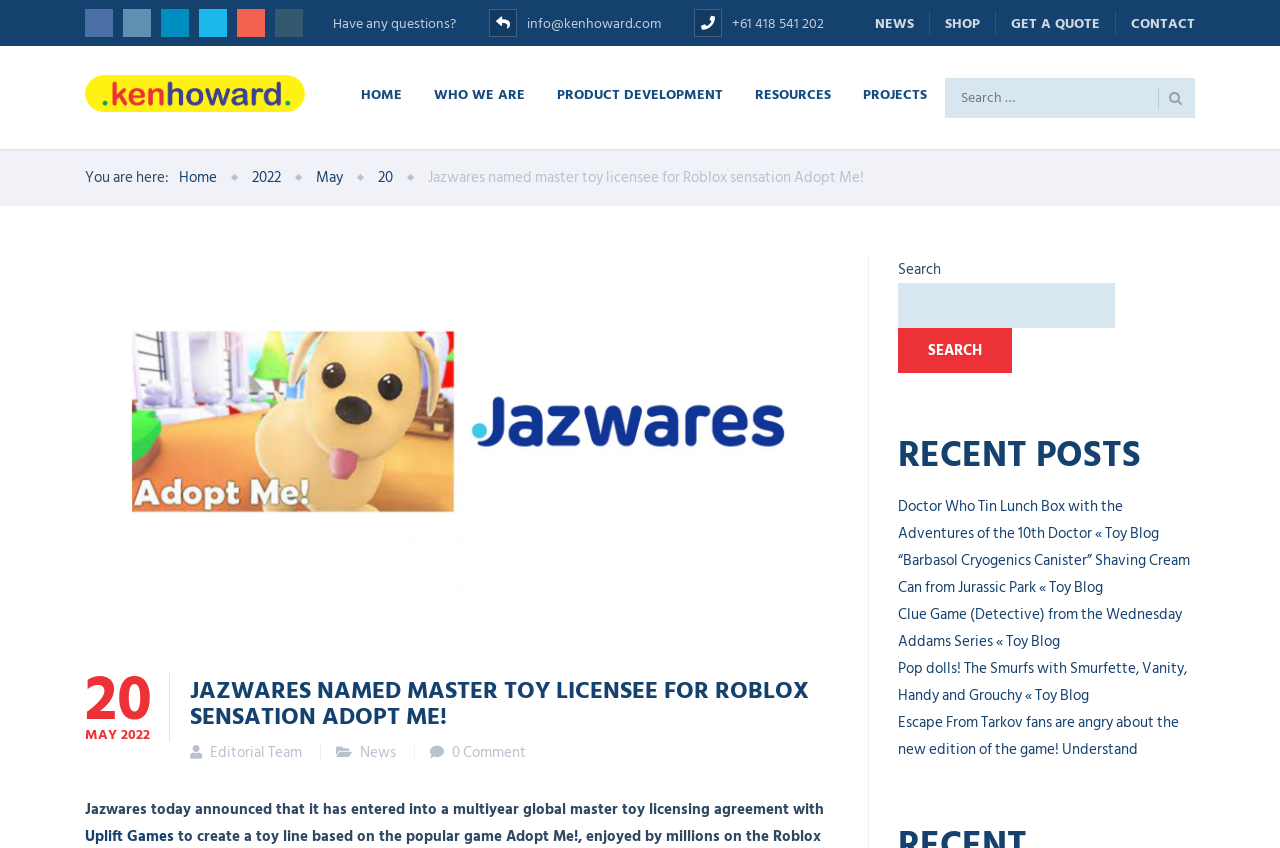Using floating point numbers between 0 and 1, provide the bounding box coordinates in the format (top-left x, top-left y, bottom-right x, bottom-right y). Locate the UI element described here: 0 Comment

[0.353, 0.872, 0.411, 0.902]